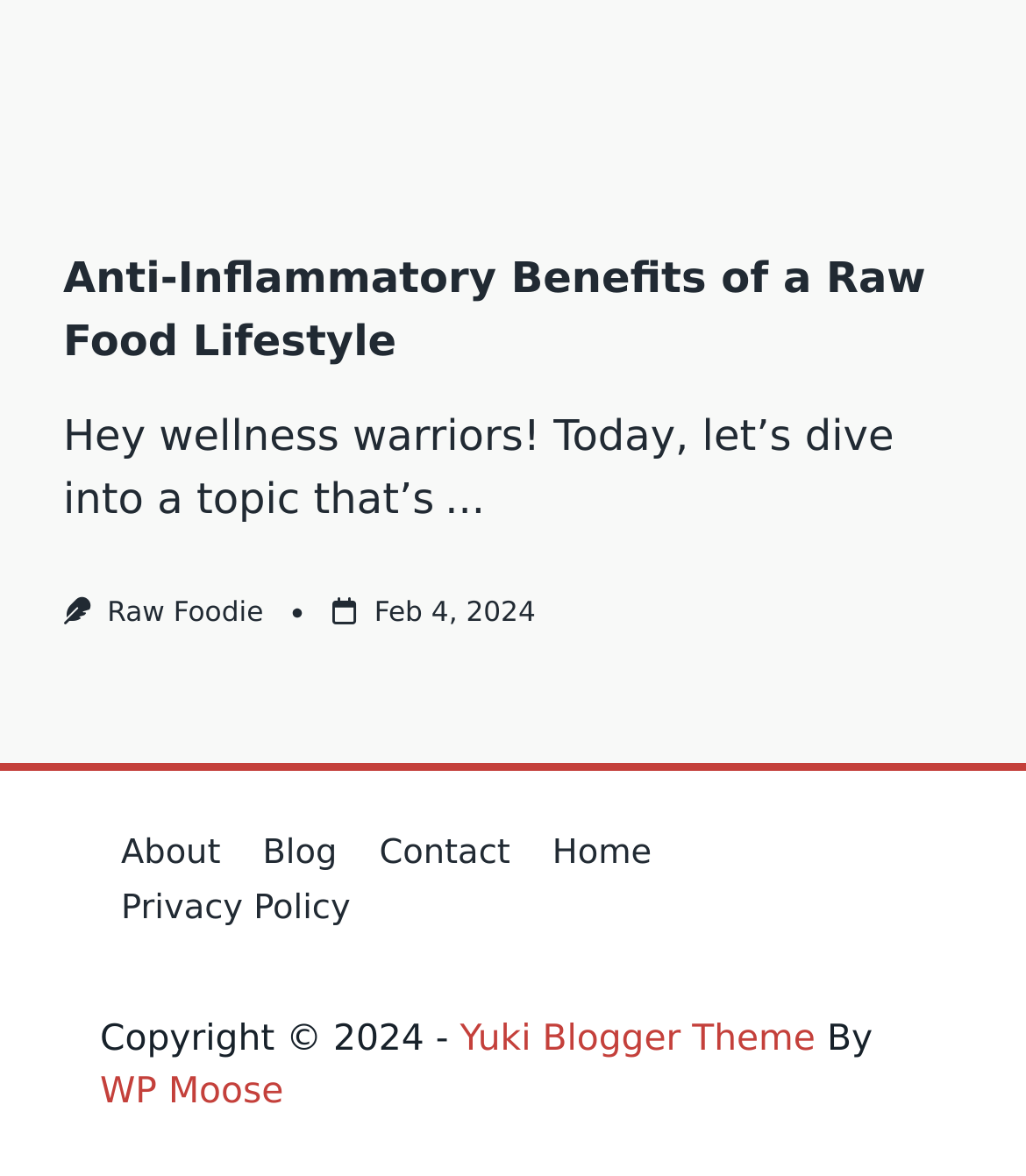Please determine the bounding box coordinates for the element that should be clicked to follow these instructions: "Visit the 'About' page".

[0.097, 0.705, 0.235, 0.751]